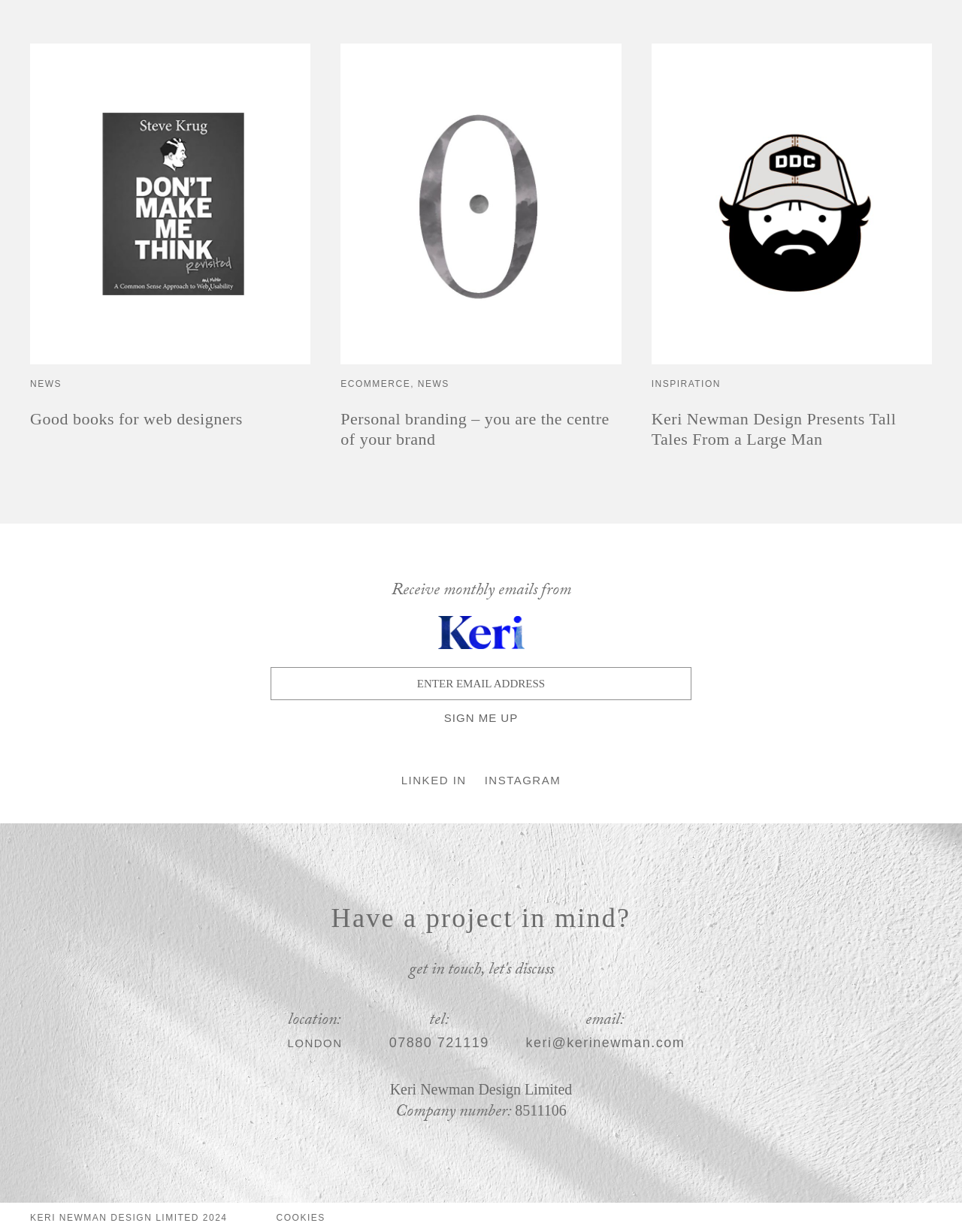Respond to the question below with a single word or phrase: What is the company name?

Keri Newman Design Limited